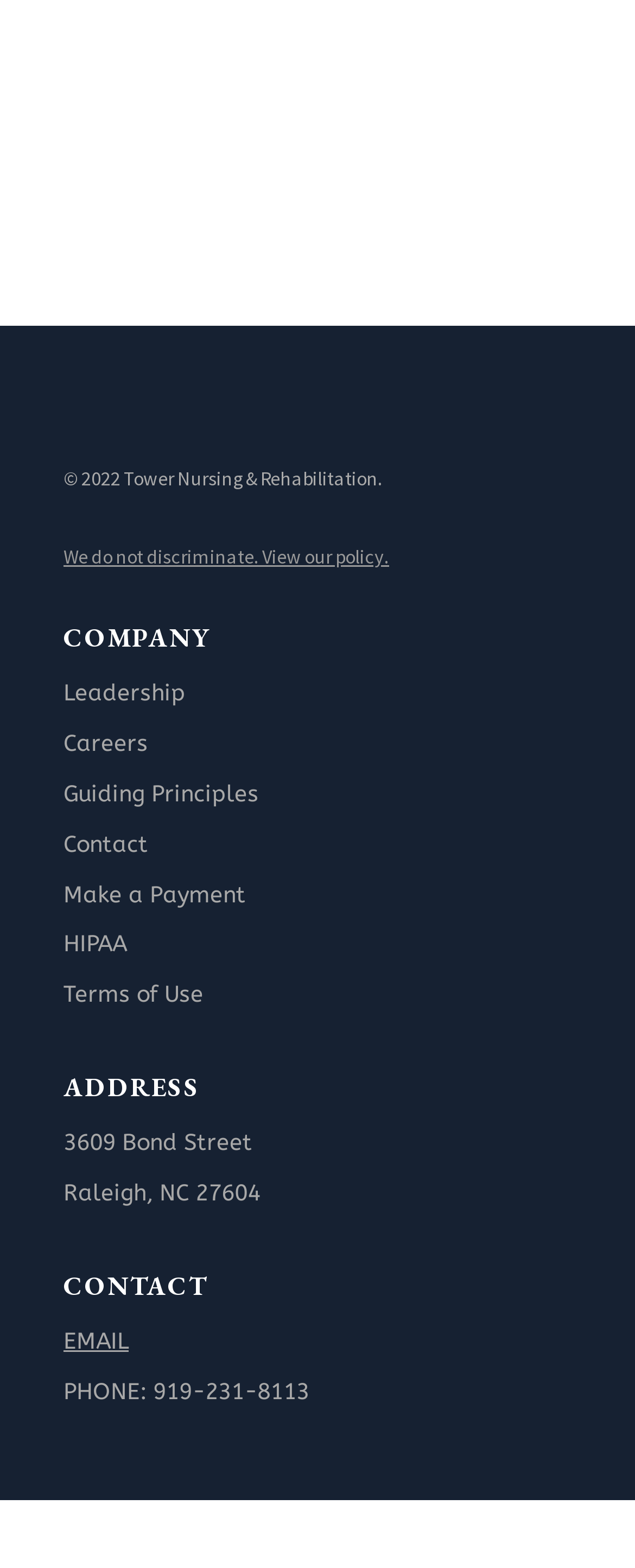Provide a short answer to the following question with just one word or phrase: What is the company name?

Tower Nursing & Rehabilitation